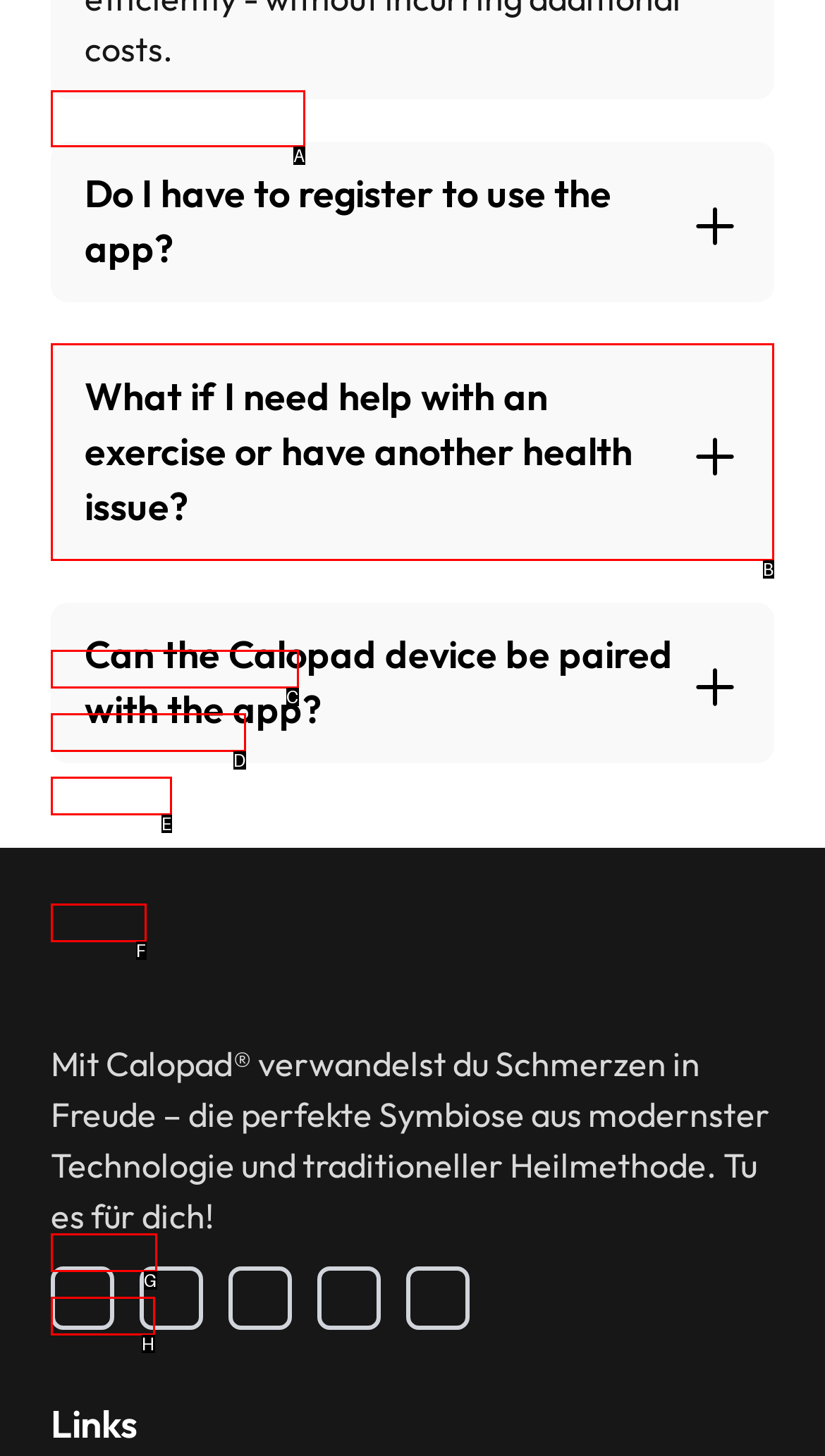Identify which lettered option completes the task: Click on 'What if I need help with an exercise or have another health issue?'. Provide the letter of the correct choice.

B